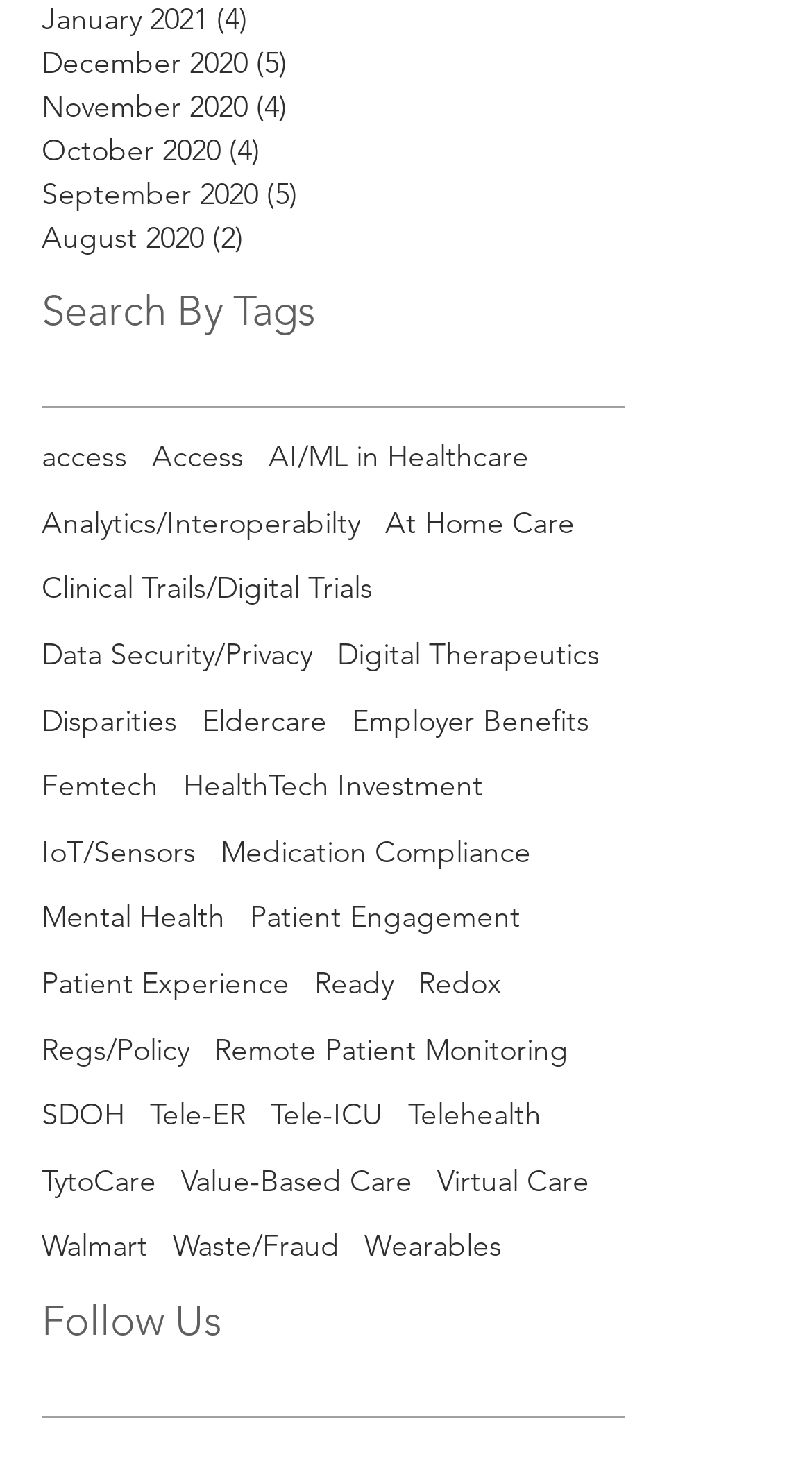Locate the bounding box coordinates of the element I should click to achieve the following instruction: "View testimonials".

None